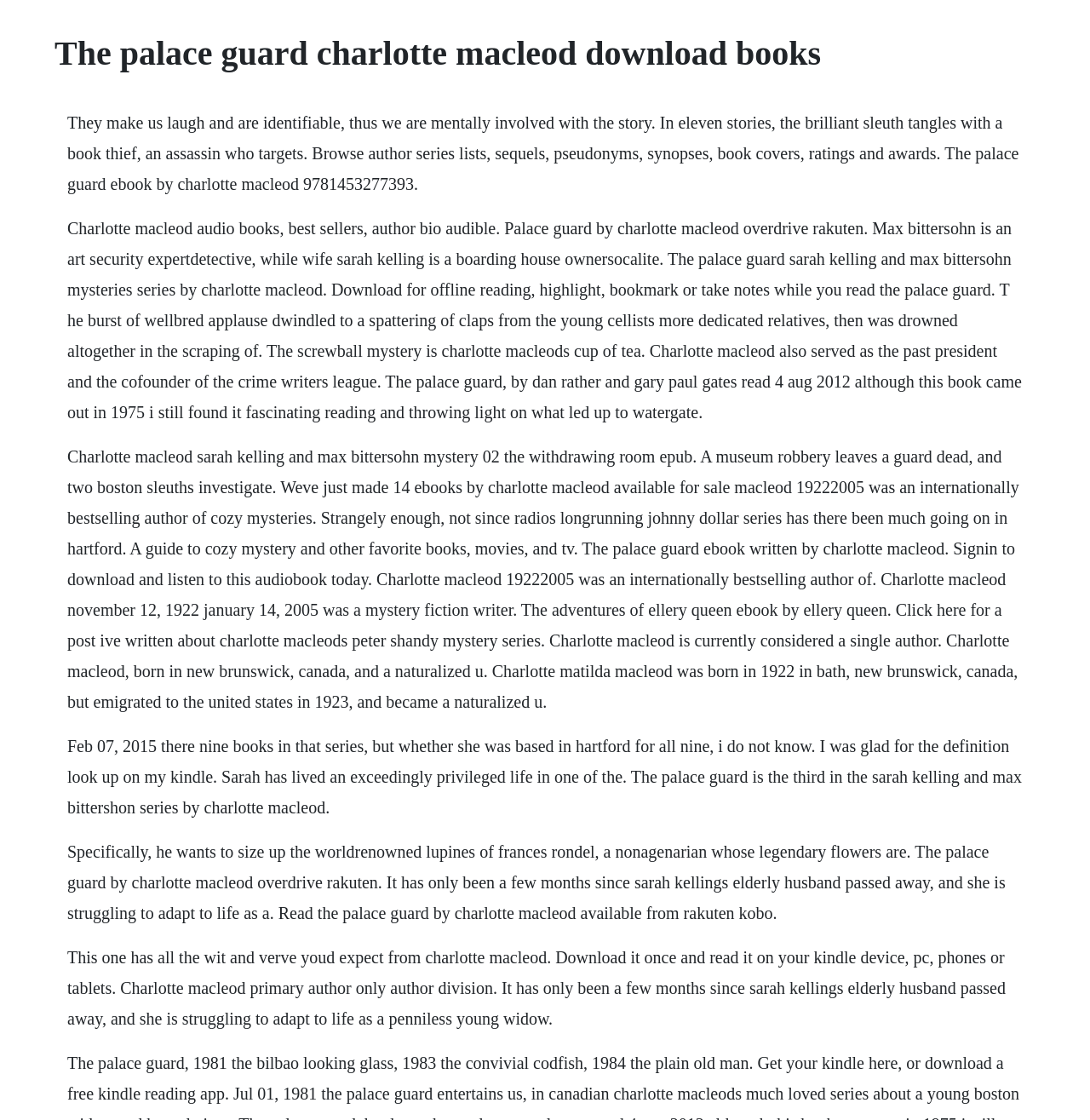What is the name of the series?
Look at the image and answer the question with a single word or phrase.

Sarah Kelling and Max Bittersohn